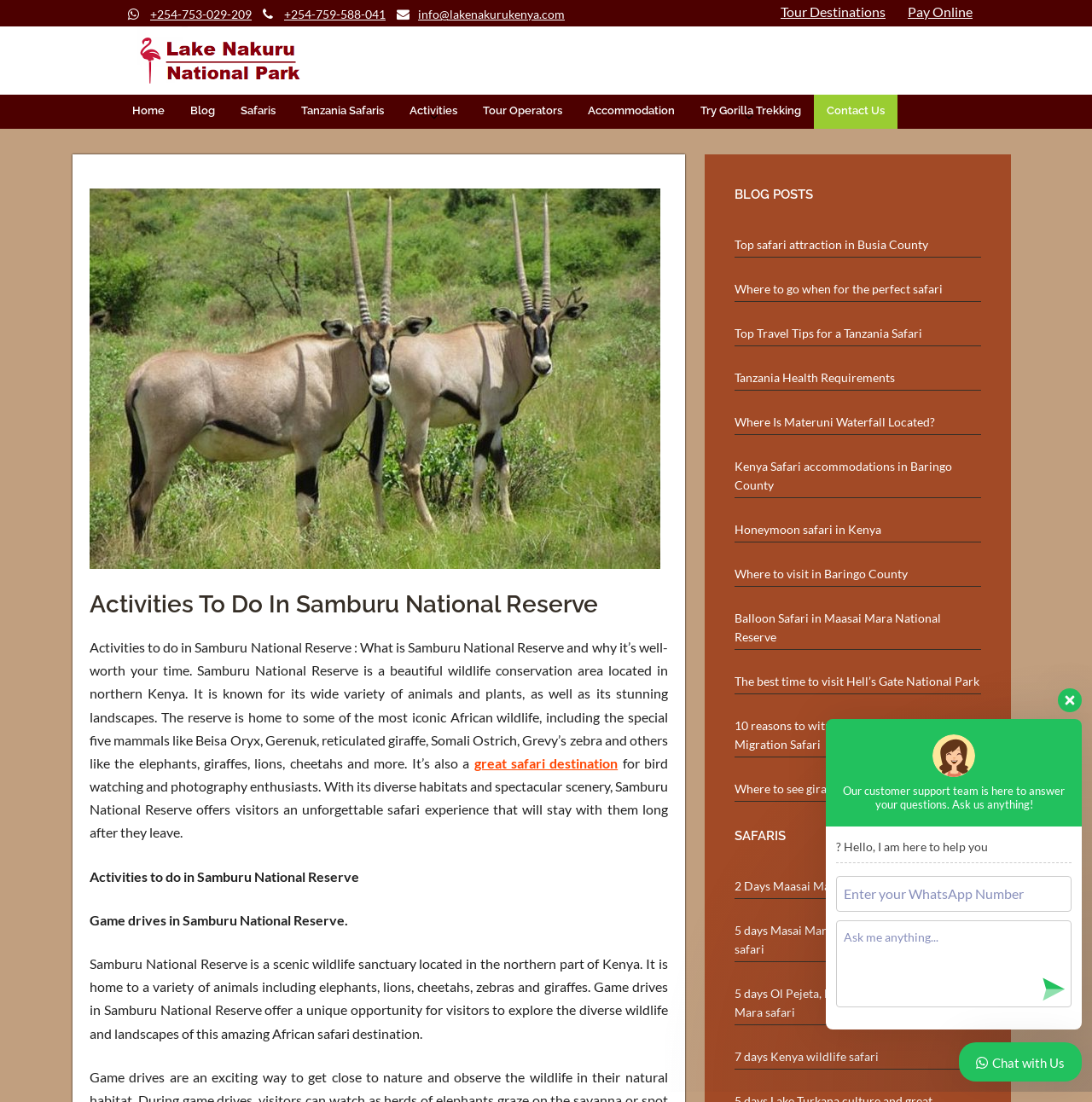Can you pinpoint the bounding box coordinates for the clickable element required for this instruction: "Read the blog post 'Top safari attraction in Busia County'"? The coordinates should be four float numbers between 0 and 1, i.e., [left, top, right, bottom].

[0.673, 0.207, 0.898, 0.231]